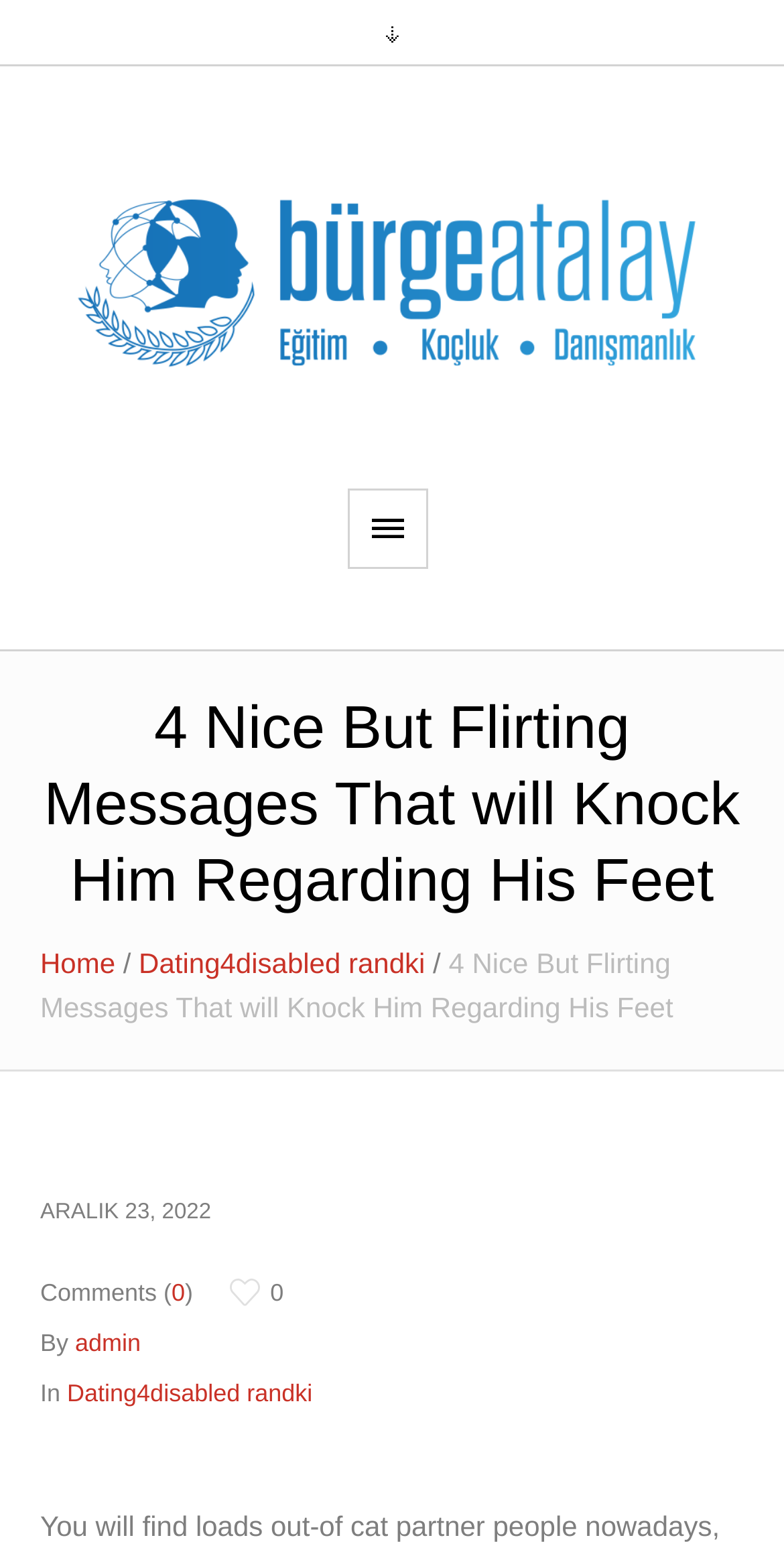Locate the bounding box of the UI element based on this description: "title="Bürge Atalay"". Provide four float numbers between 0 and 1 as [left, top, right, bottom].

[0.058, 0.095, 0.942, 0.263]